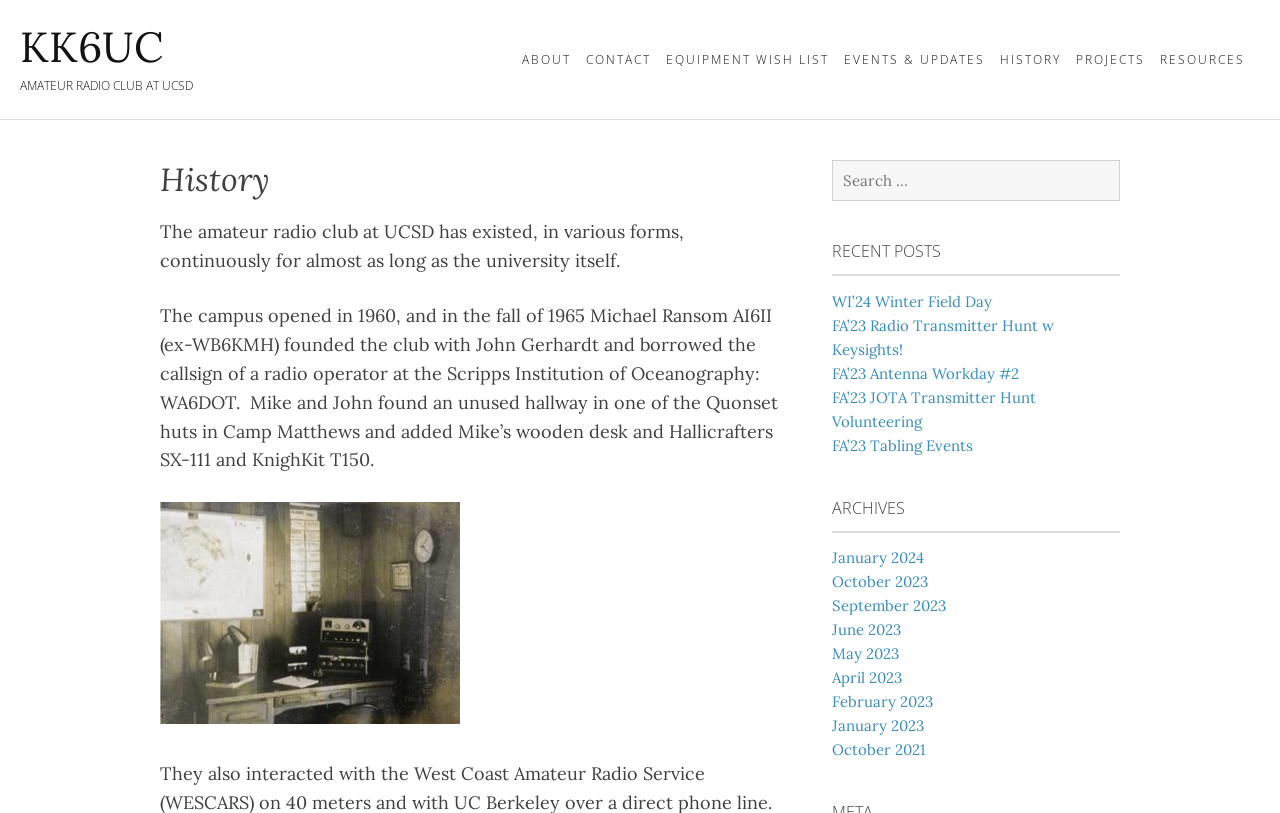Find the bounding box coordinates for the element that must be clicked to complete the instruction: "Read the HISTORY heading". The coordinates should be four float numbers between 0 and 1, indicated as [left, top, right, bottom].

[0.125, 0.197, 0.612, 0.246]